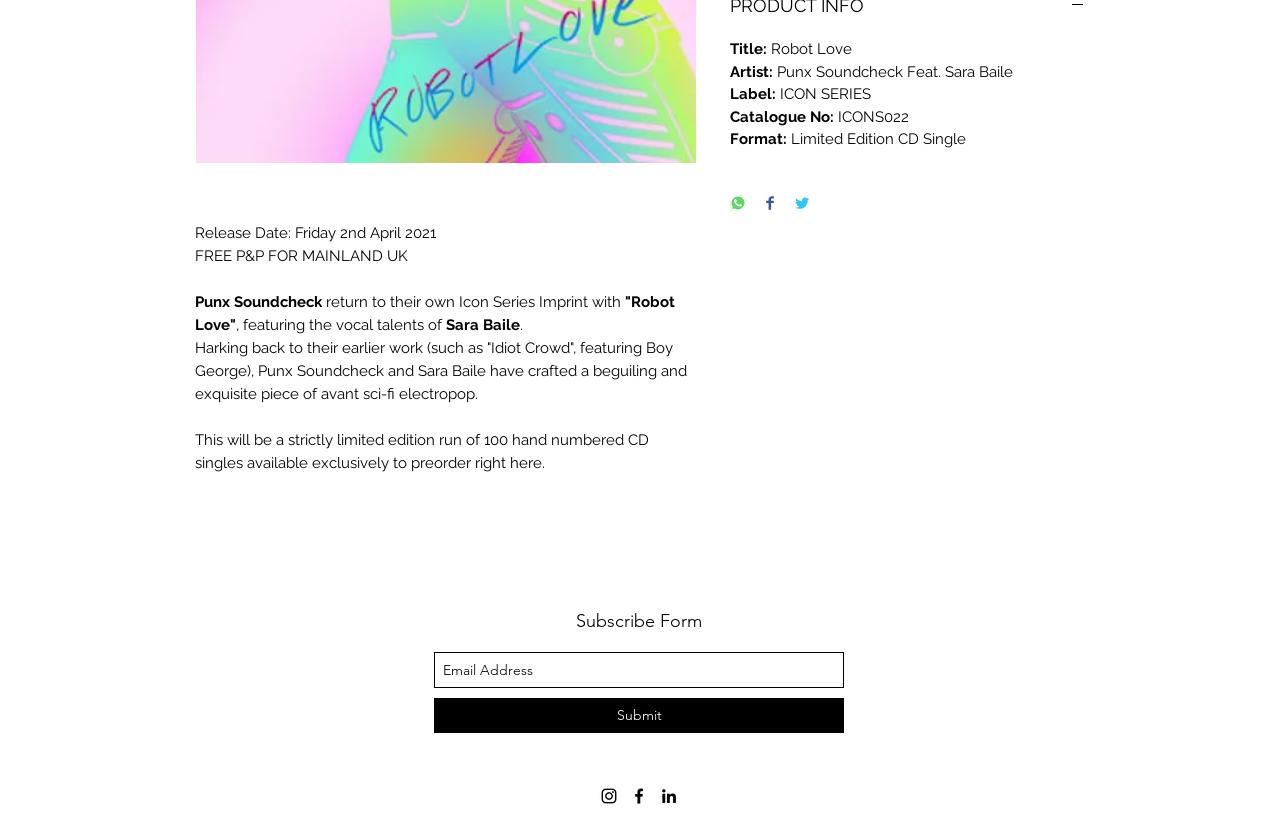Please provide the bounding box coordinates for the UI element as described: "aria-label="Email Address" name="email" placeholder="Email Address"". The coordinates must be four floats between 0 and 1, represented as [left, top, right, bottom].

[0.339, 0.781, 0.659, 0.824]